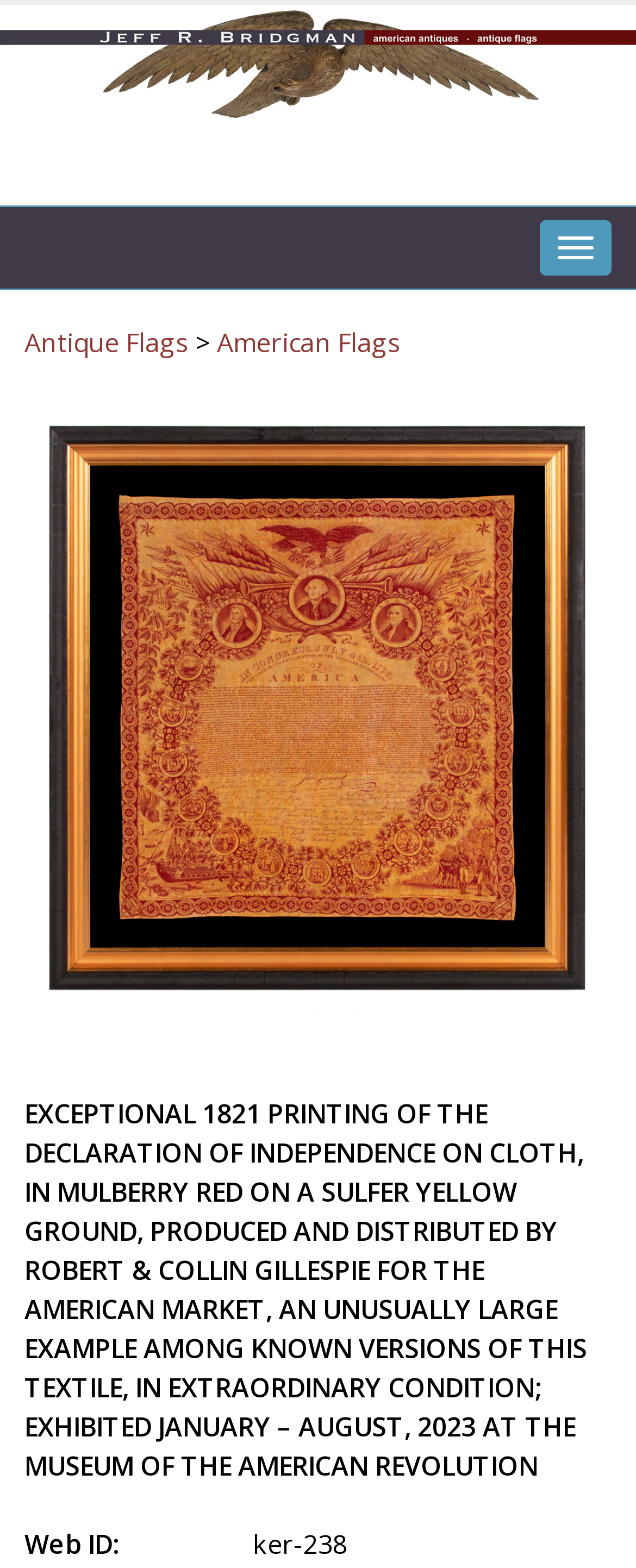Please respond to the question using a single word or phrase:
What is the ID of the exhibited artifact?

ker-238